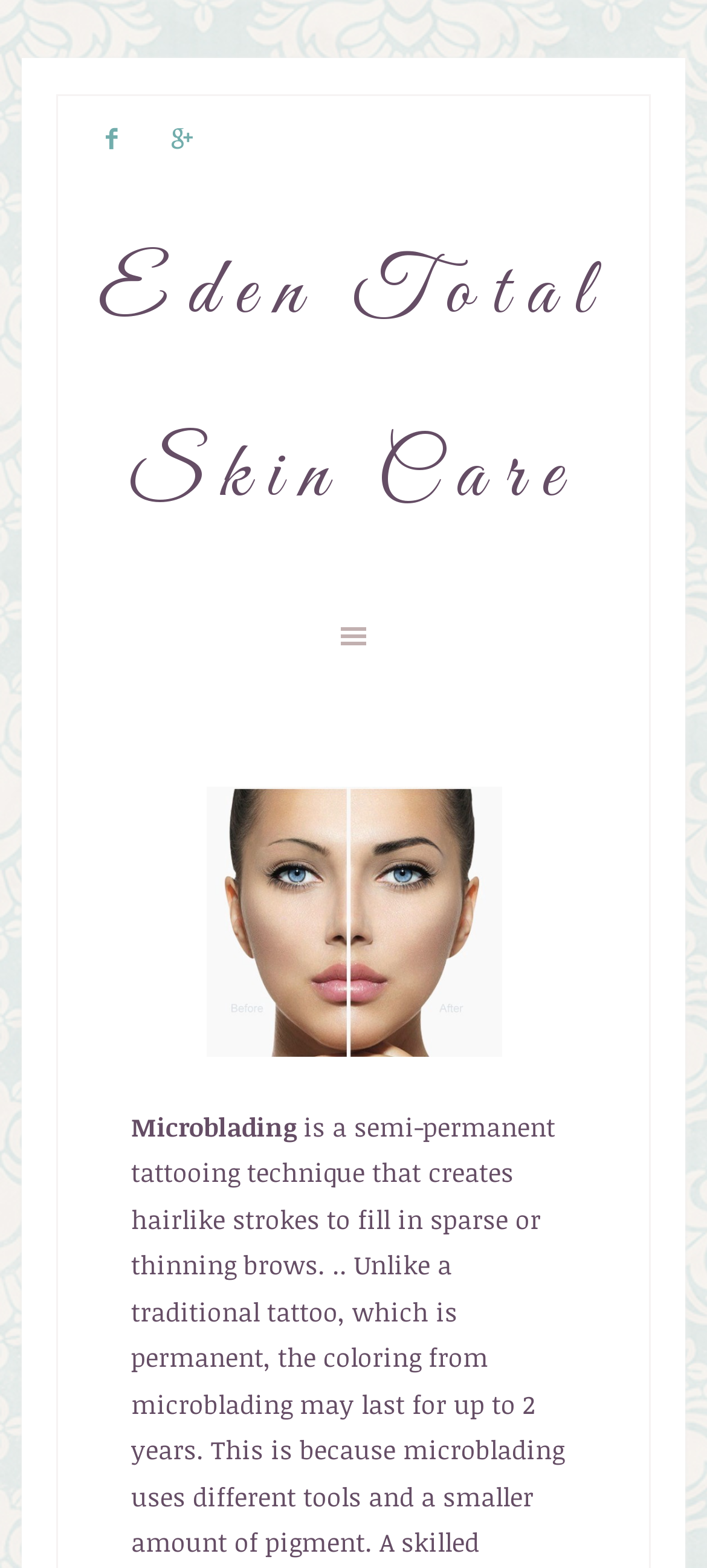What type of content is available on this blog?
Provide a detailed answer to the question, using the image to inform your response.

The presence of links like 'microblading before and after photo' and 'Microblading' suggests that the blog contains articles and photos related to skin care.